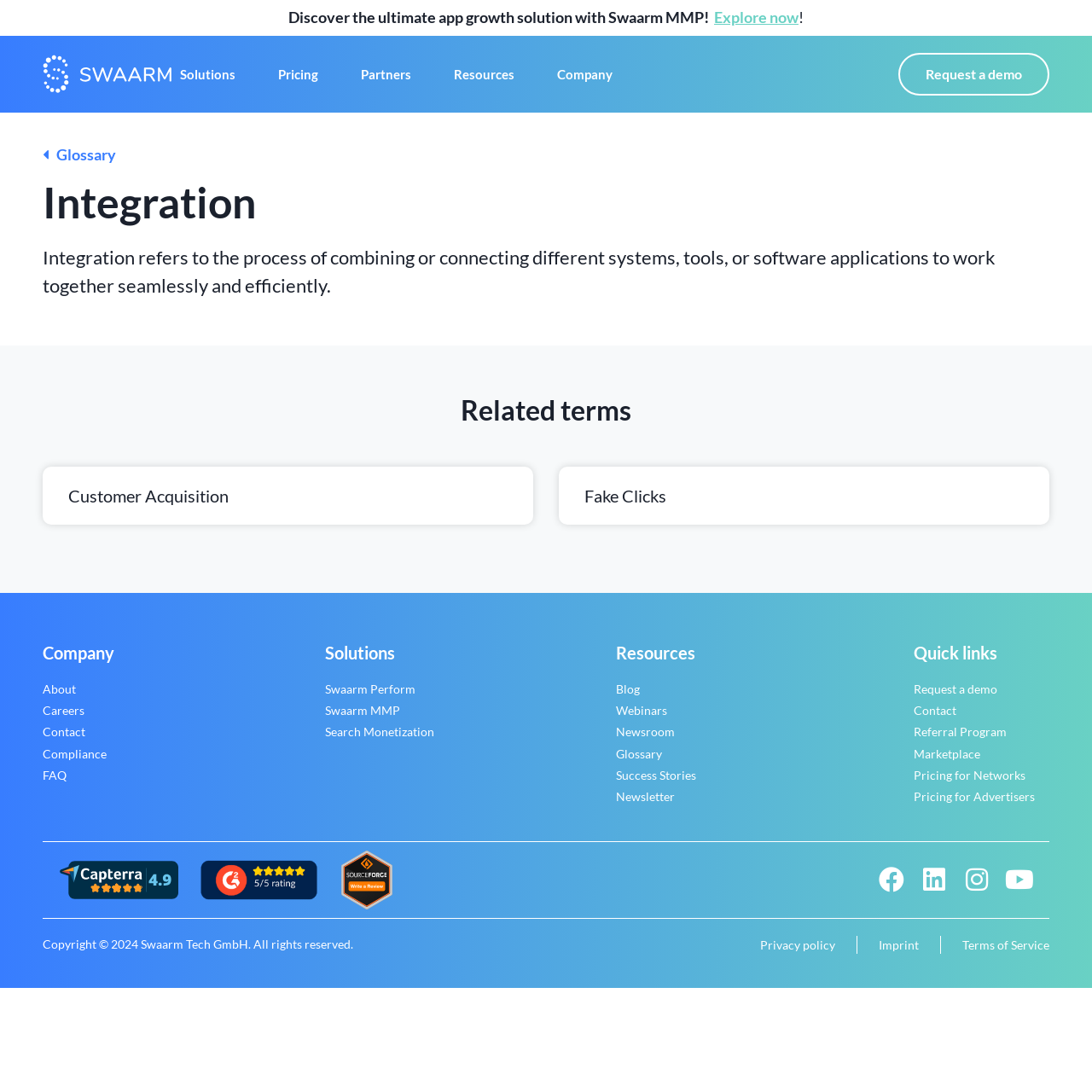How many links are there in the 'Solutions' section?
Can you offer a detailed and complete answer to this question?

The 'Solutions' section can be found in the middle of the webpage. It has three links: 'Swaarm Perform', 'Swaarm MMP', and 'Search Monetization'.